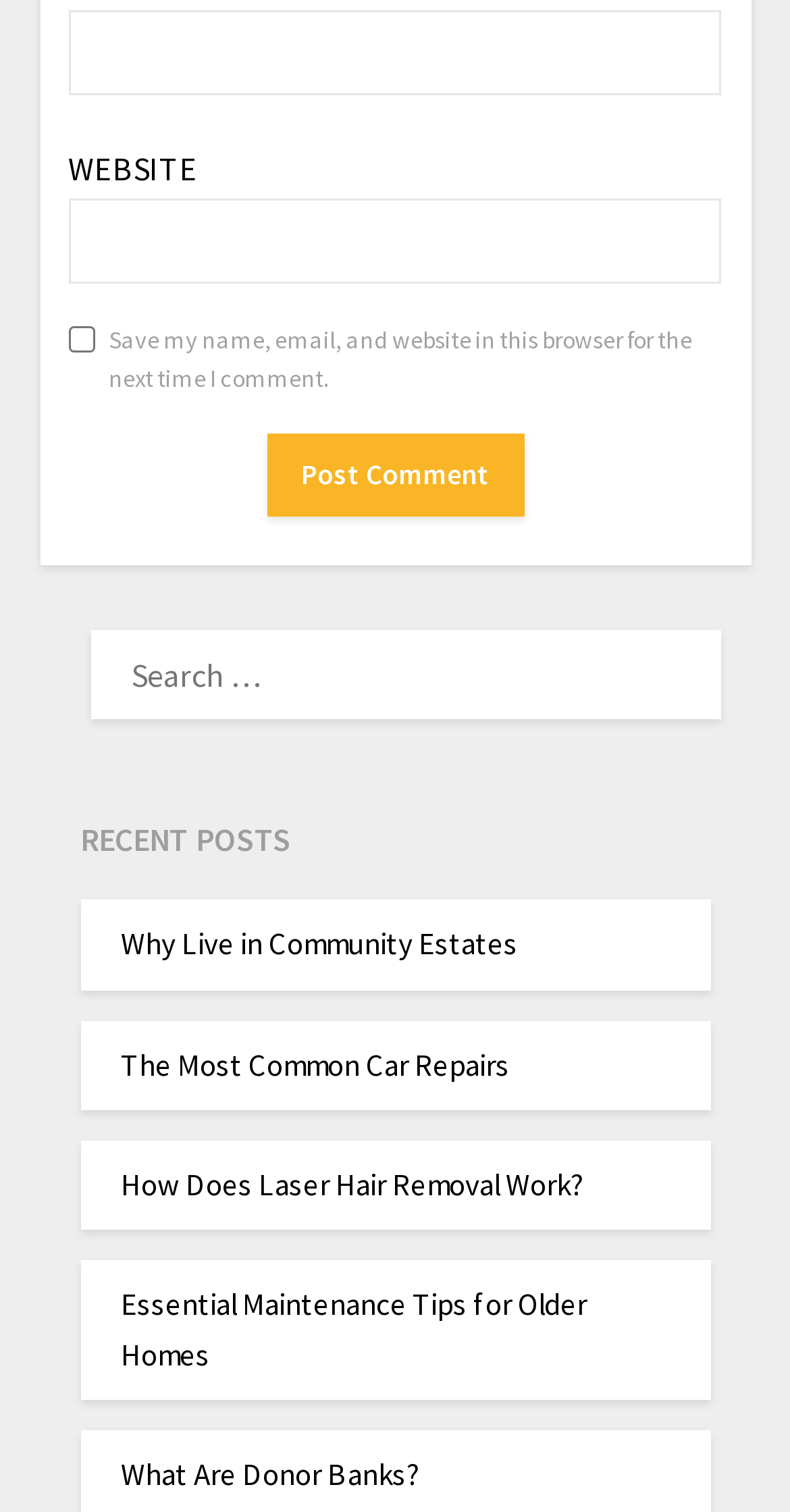Bounding box coordinates are specified in the format (top-left x, top-left y, bottom-right x, bottom-right y). All values are floating point numbers bounded between 0 and 1. Please provide the bounding box coordinate of the region this sentence describes: What Are Donor Banks?

[0.153, 0.962, 0.529, 0.988]